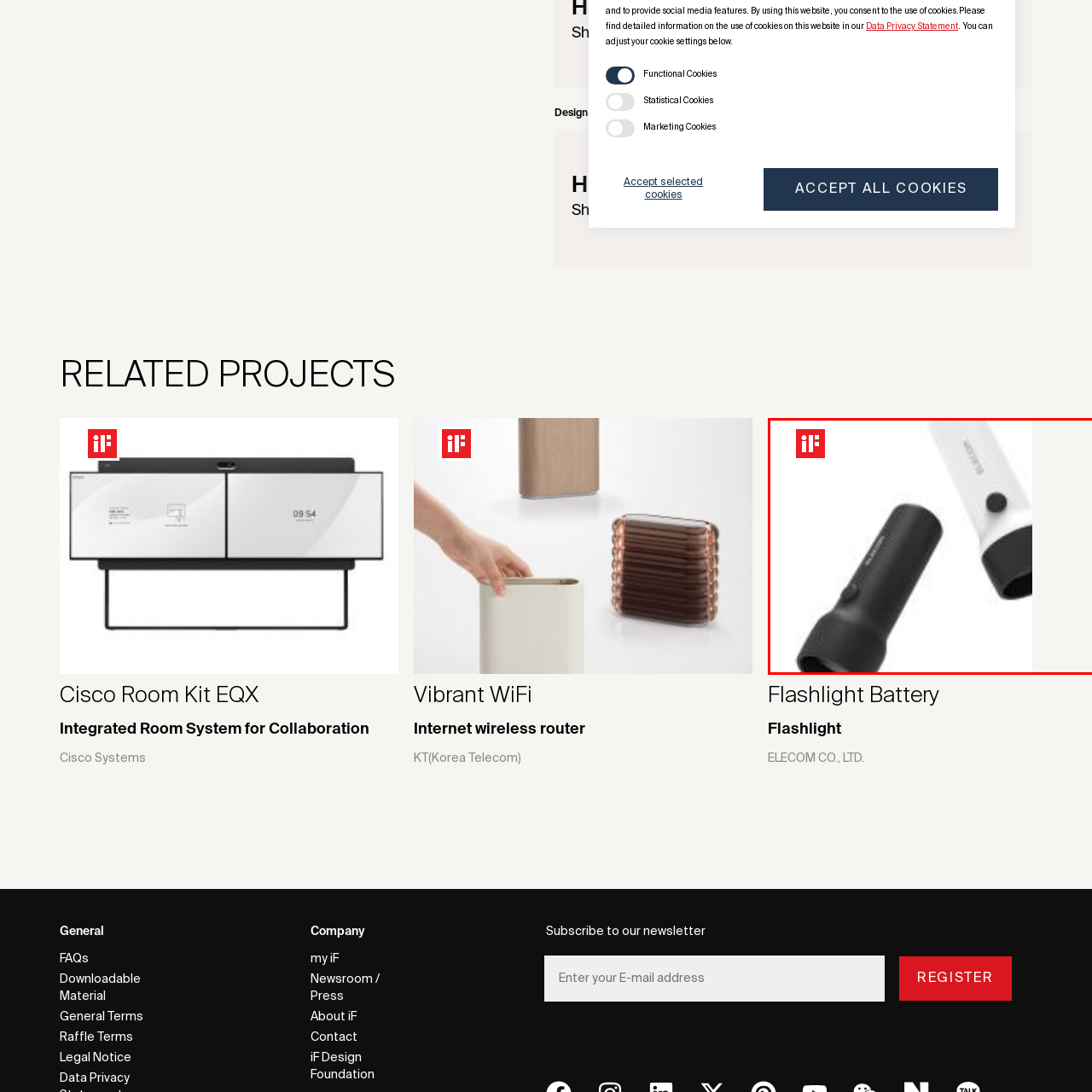Refer to the image marked by the red boundary and provide a single word or phrase in response to the question:
What is the shape of the flashlights?

cylindrical